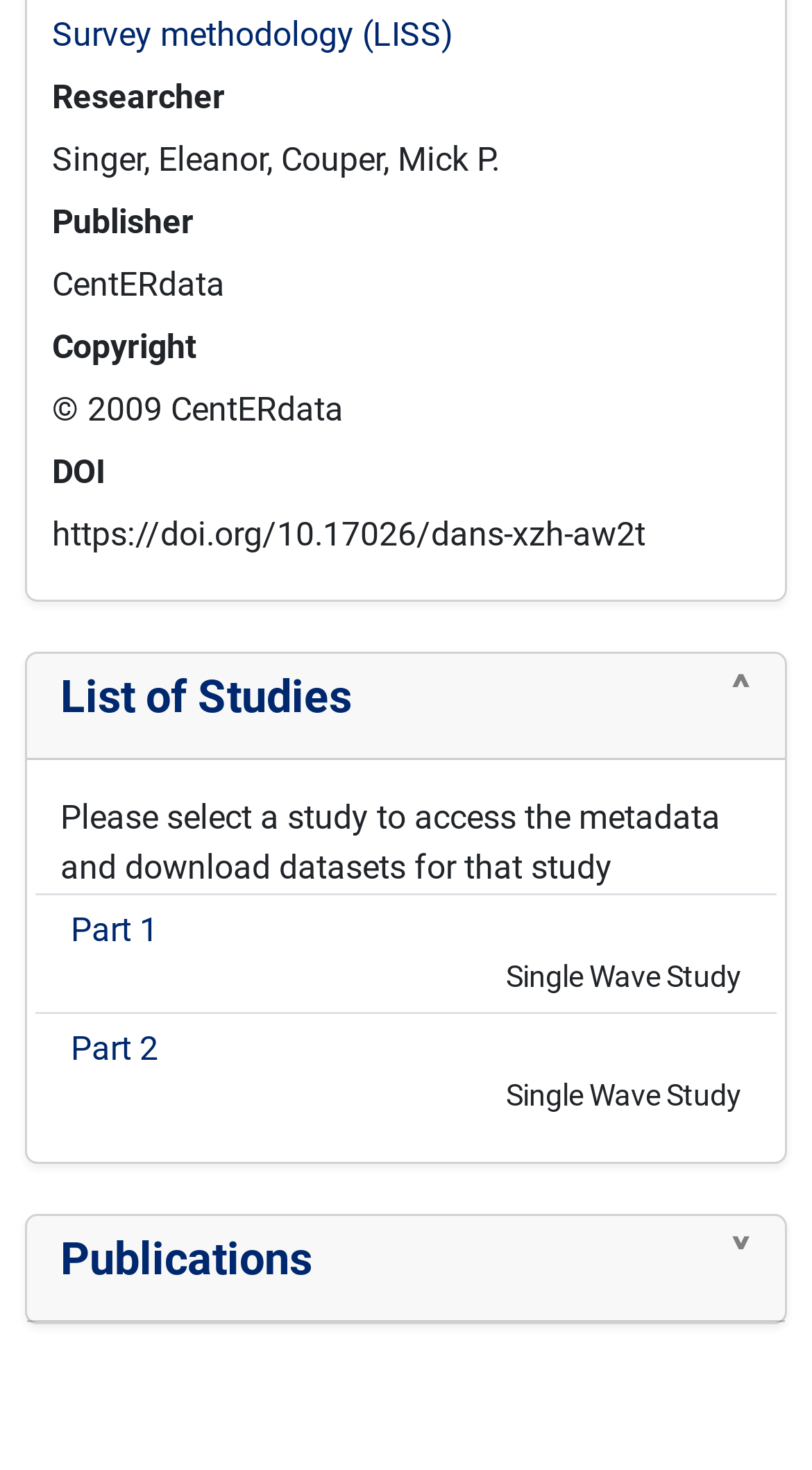Extract the bounding box of the UI element described as: "Survey methodology (LISS)".

[0.064, 0.01, 0.559, 0.037]